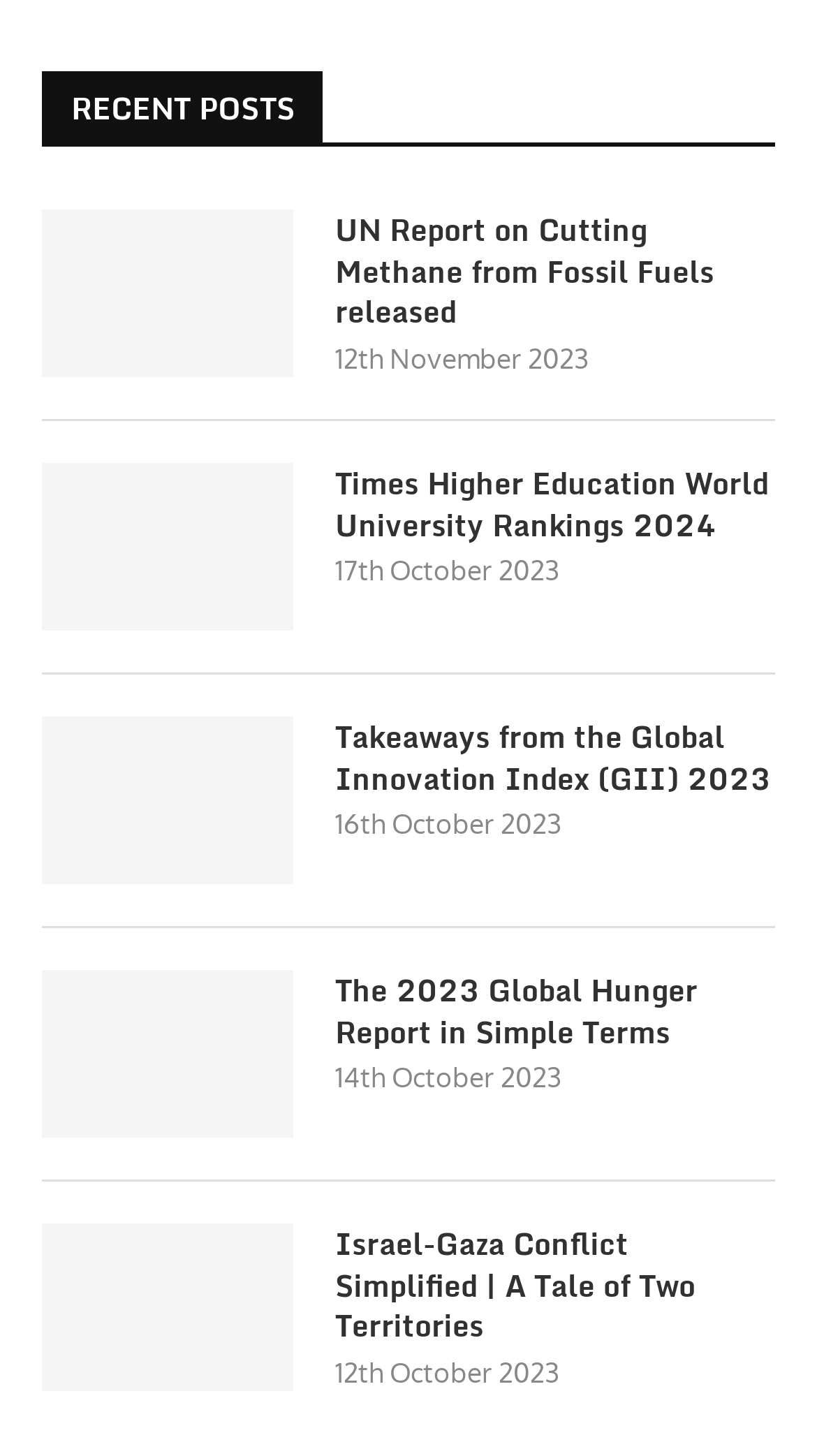Please provide the bounding box coordinates for the element that needs to be clicked to perform the following instruction: "read Times Higher Education World University Rankings 2024". The coordinates should be given as four float numbers between 0 and 1, i.e., [left, top, right, bottom].

[0.051, 0.318, 0.359, 0.433]